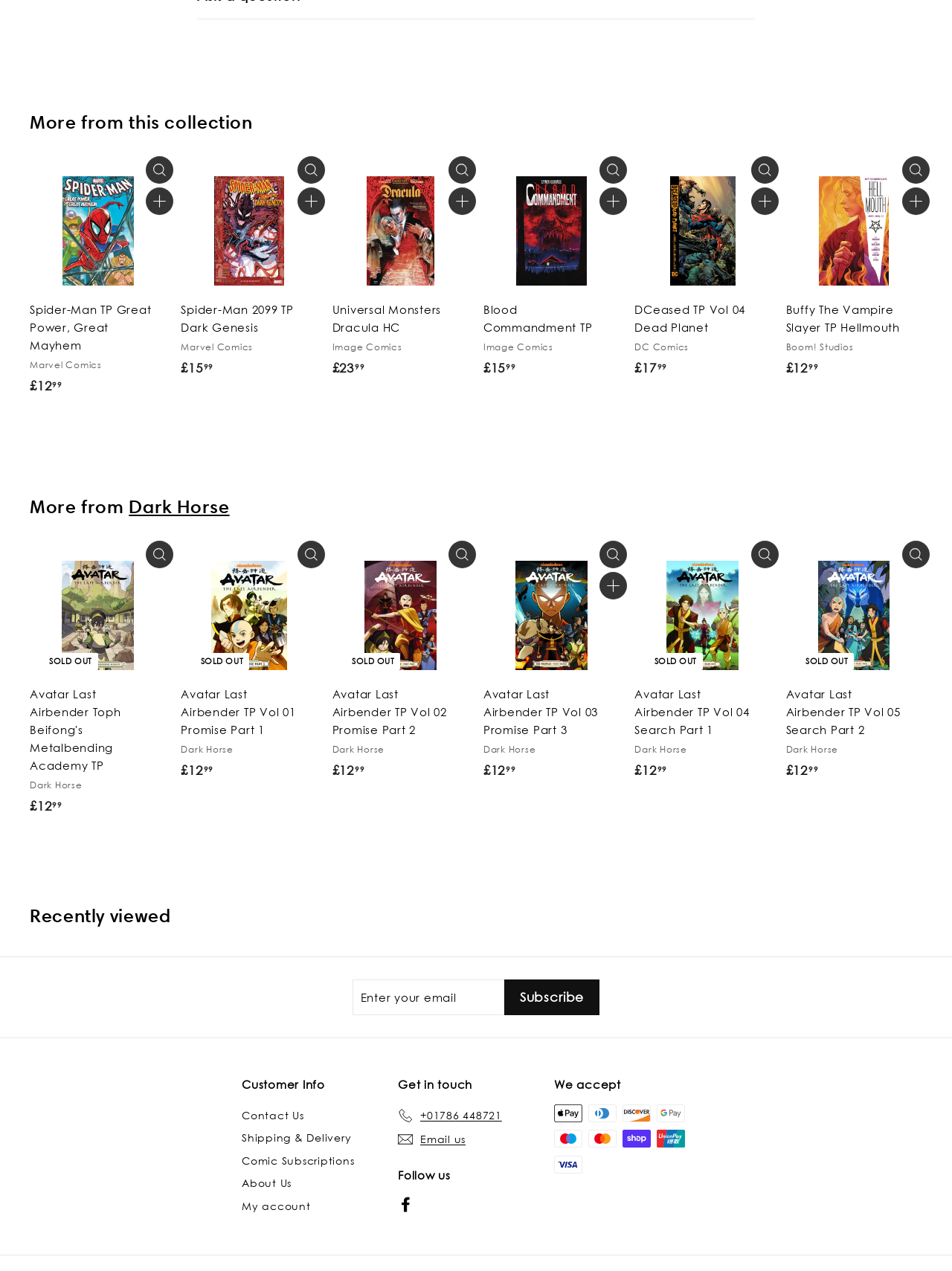Answer the following in one word or a short phrase: 
What is the purpose of the horizontal separator elements?

To separate sections